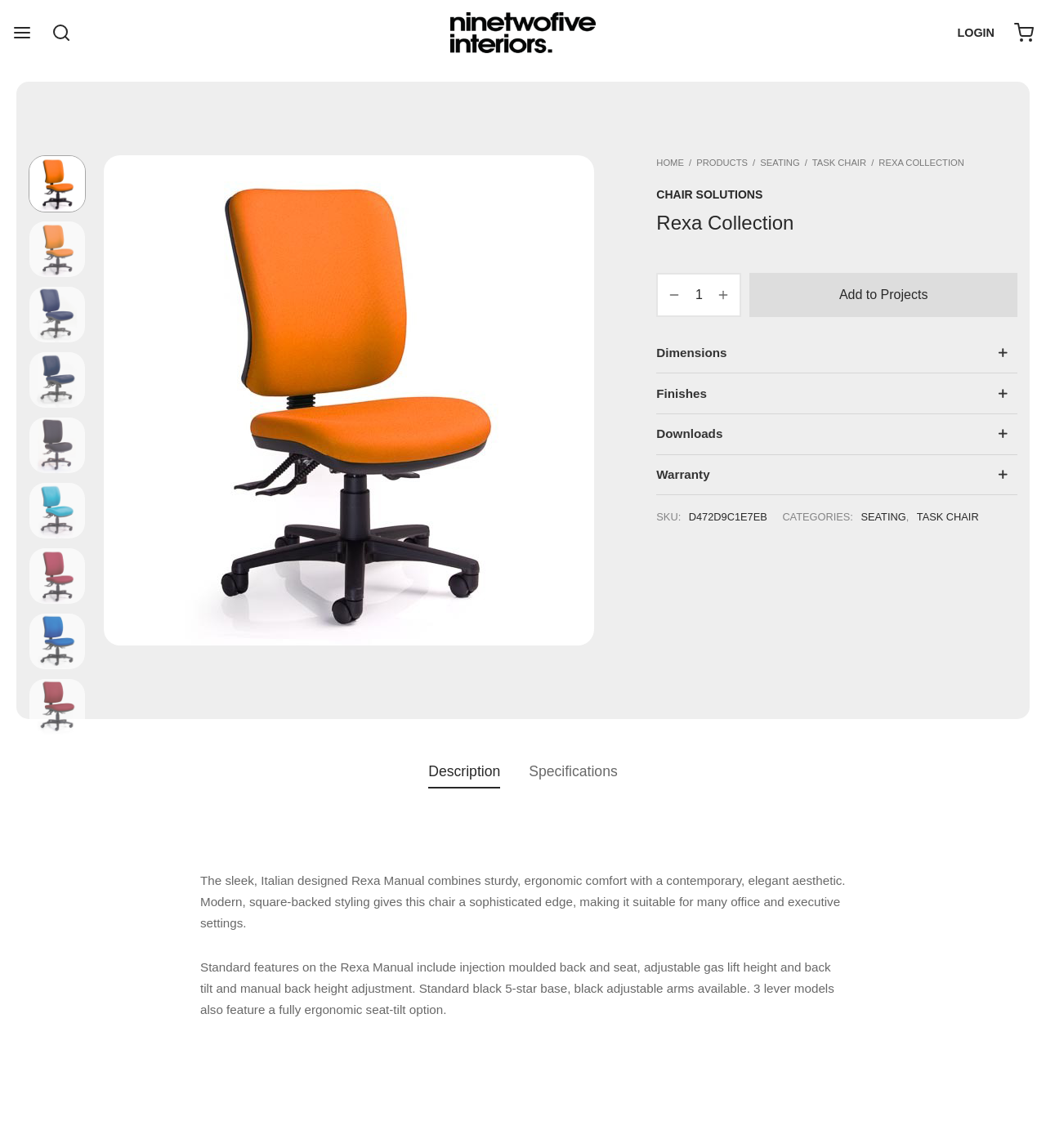Locate the coordinates of the bounding box for the clickable region that fulfills this instruction: "Select the TASK CHAIR category".

[0.776, 0.137, 0.828, 0.146]